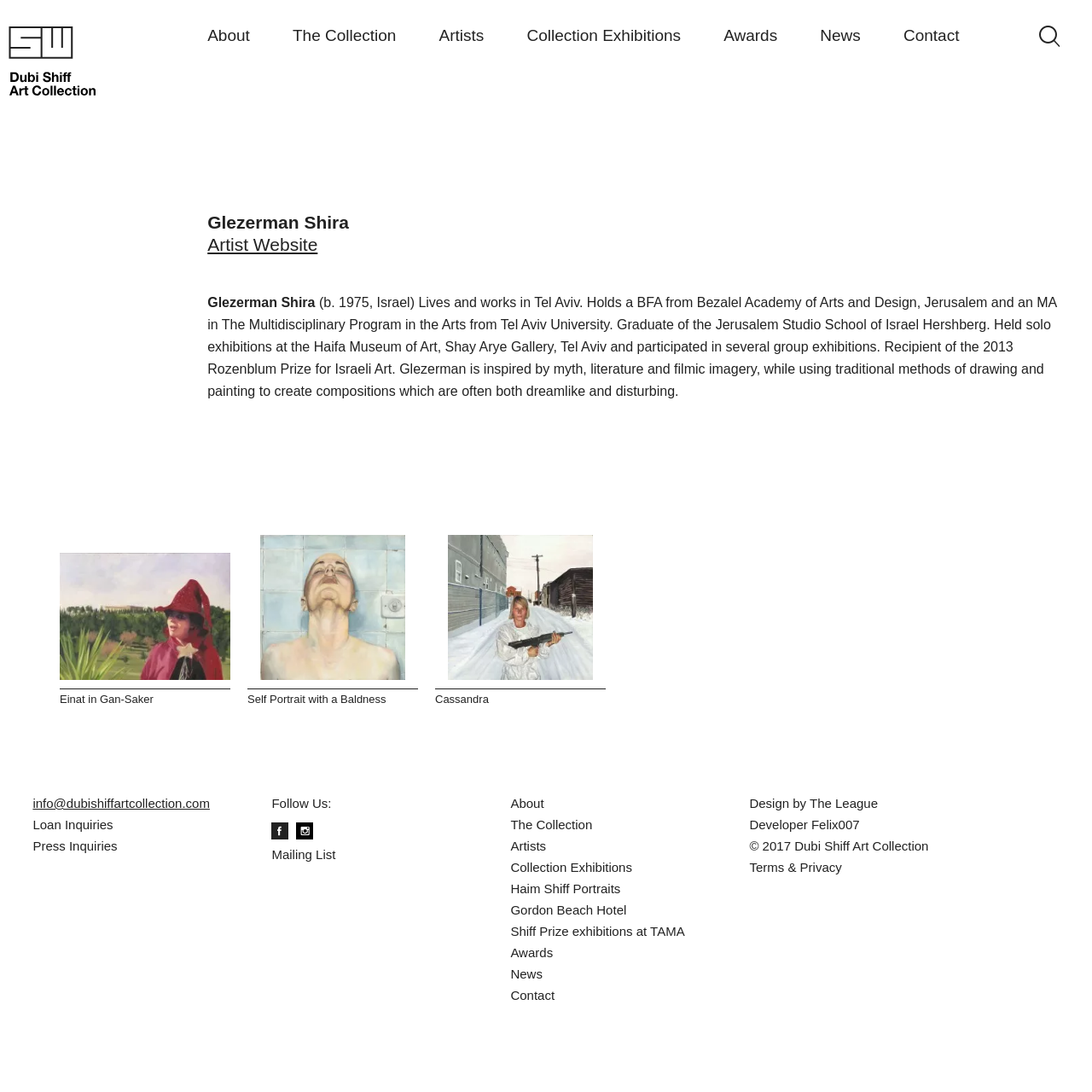Respond concisely with one word or phrase to the following query:
What is the email address for loan inquiries?

info@dubishiffartcollection.com